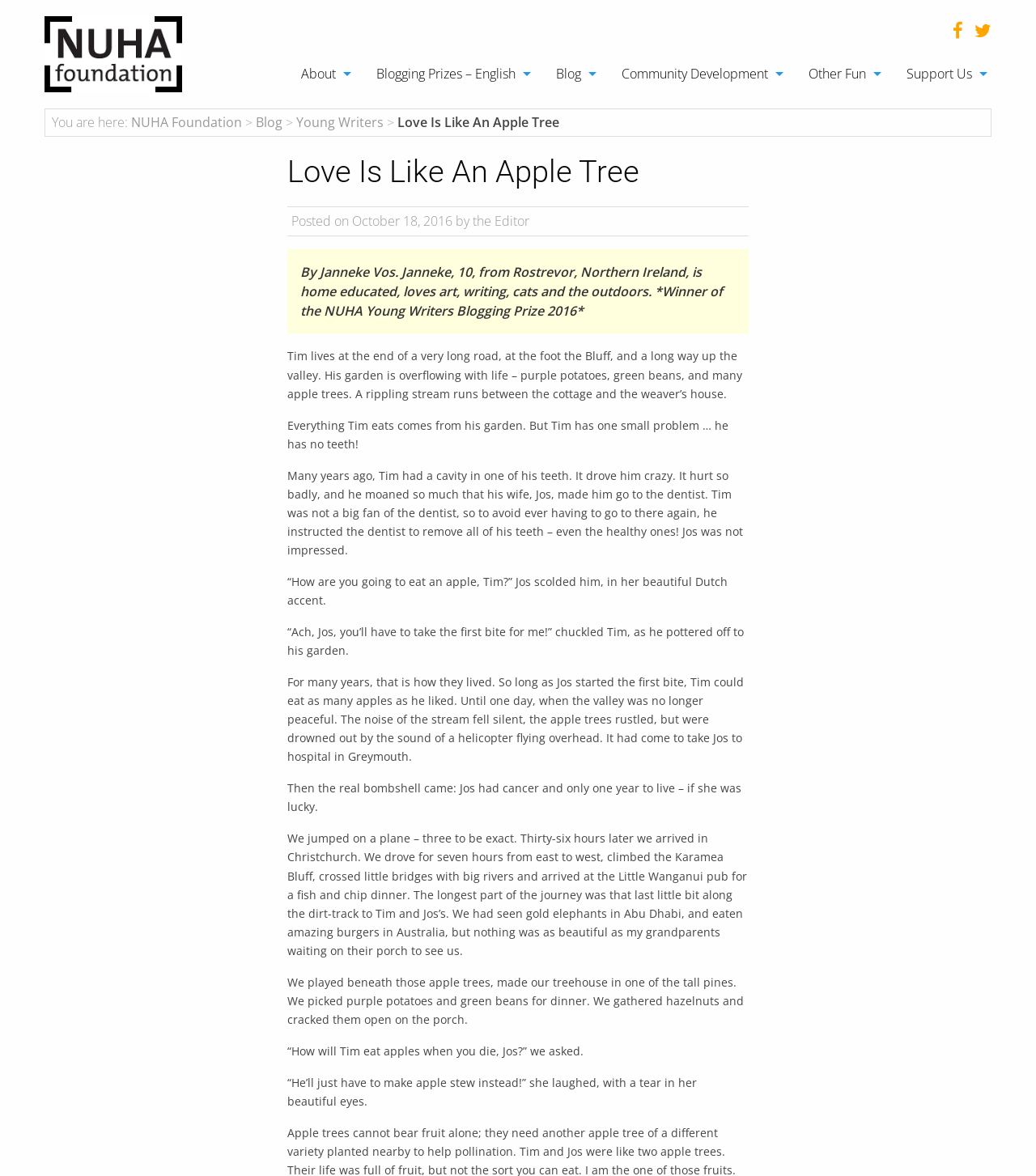Show the bounding box coordinates for the HTML element as described: "May 30, 2024May 30, 2024".

None